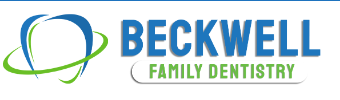Offer a detailed explanation of the image's components.

The image showcases the logo of Beckwell Family Dentistry, featuring a stylized tooth in blue outlined by a green swoosh, symbolizing care and dental health. The name "BECKWELL" is prominently displayed in bold blue letters, with "FAMILY DENTISTRY" in a lighter green shade beneath it, conveying a friendly and professional atmosphere. This logo reflects the practice's focus on providing comprehensive dental care for families in a welcoming environment.